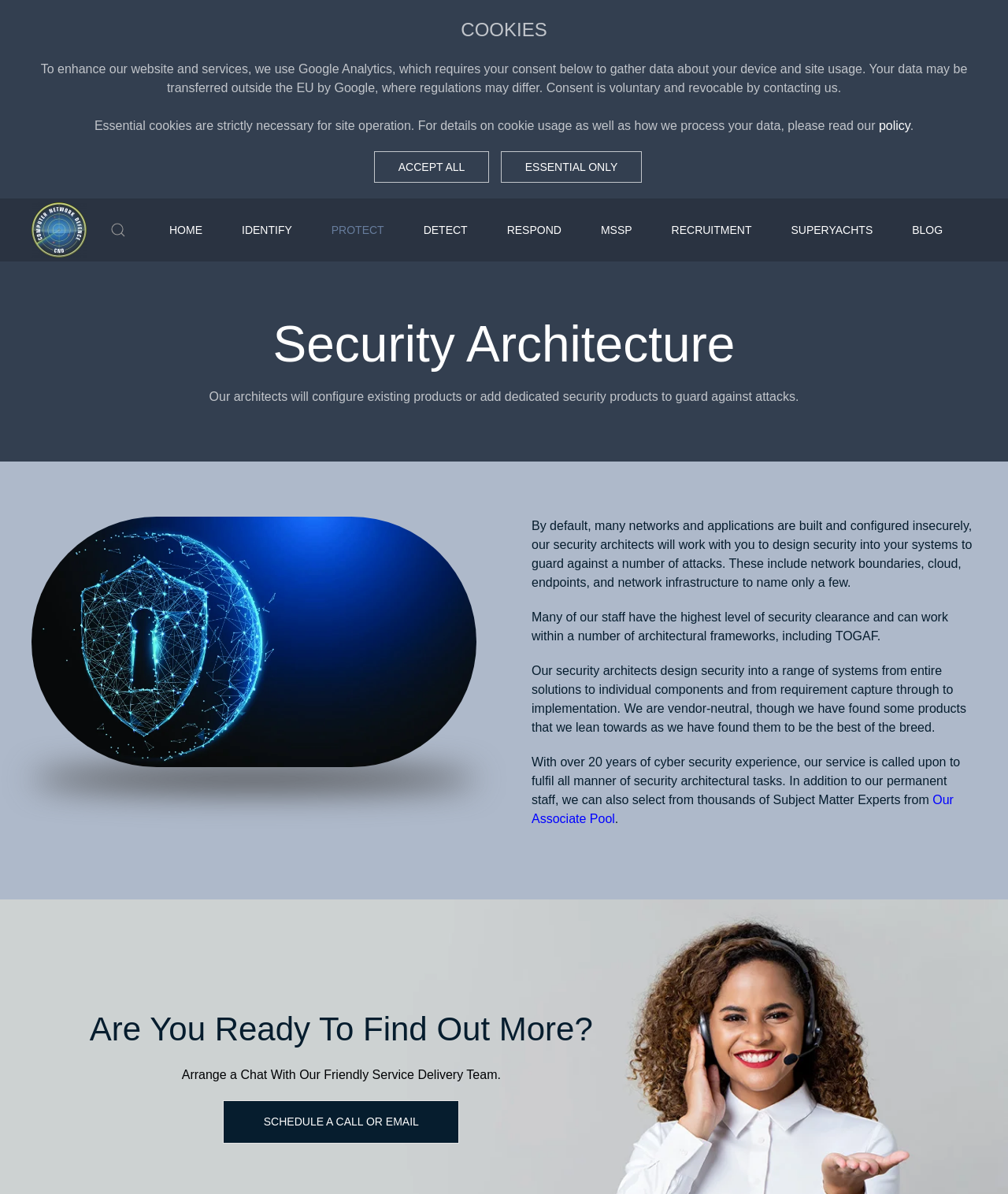What can be arranged with the service delivery team?
Based on the visual information, provide a detailed and comprehensive answer.

The webpage suggests that a chat can be arranged with the friendly service delivery team, which implies that they are available to discuss security needs and provide guidance.